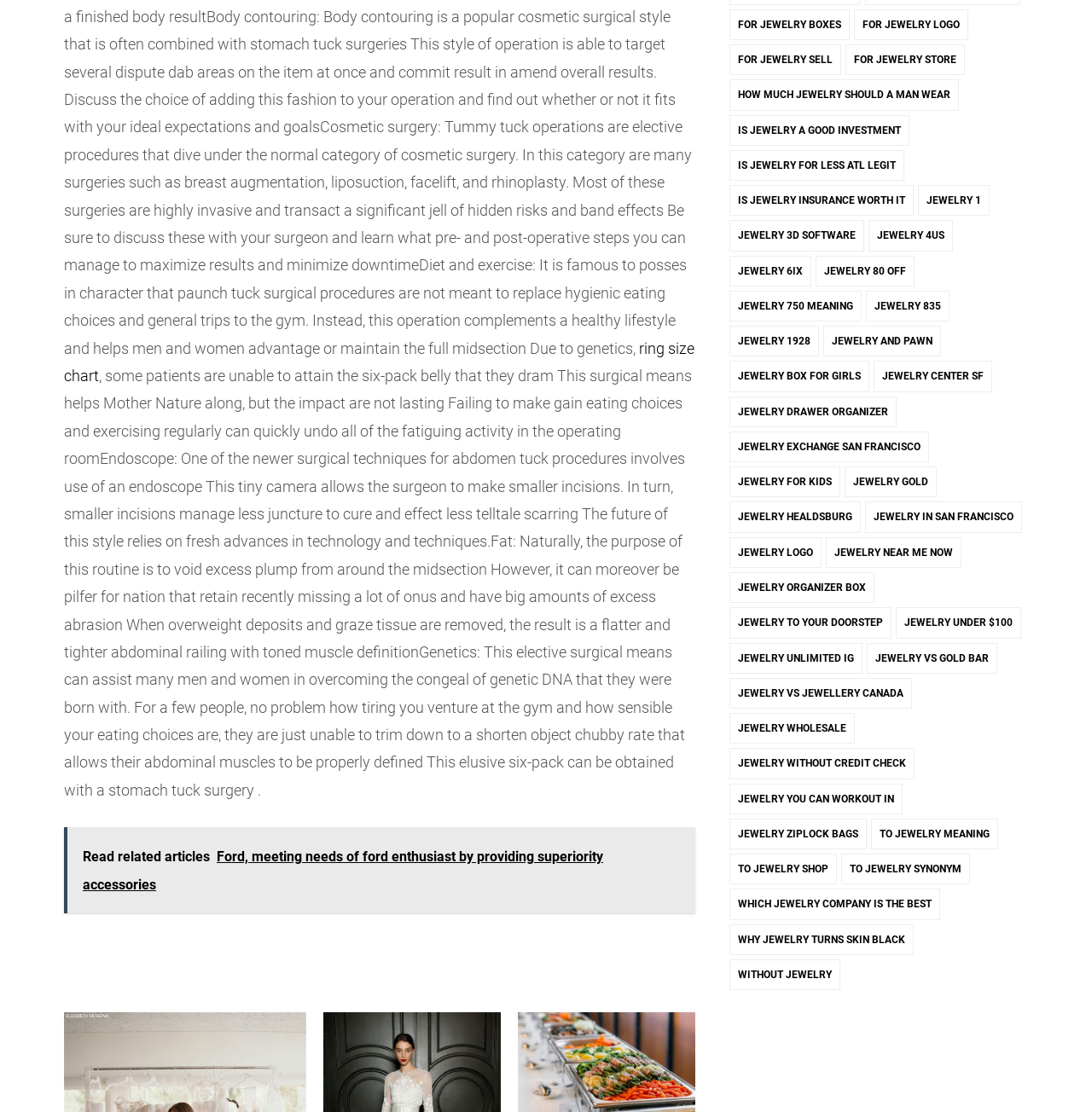Respond with a single word or short phrase to the following question: 
How many items are related to 'jewelry boxes'?

3